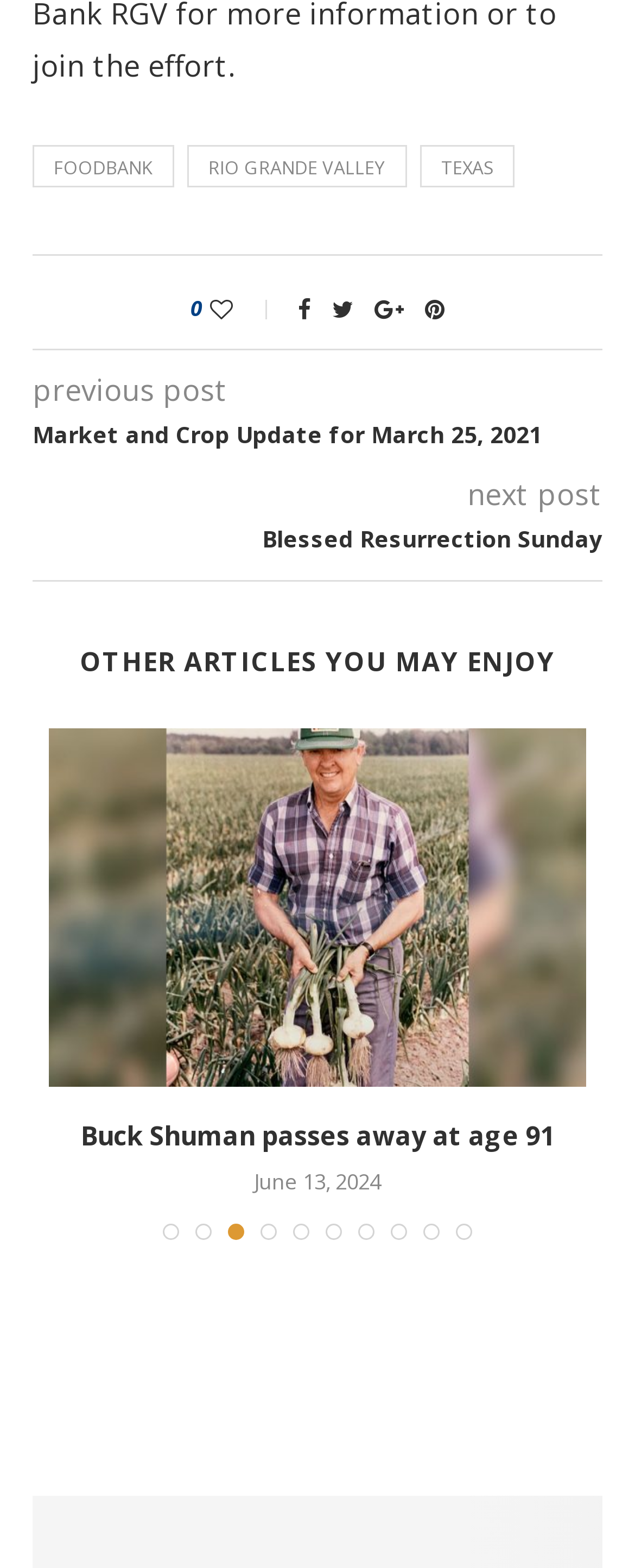Provide the bounding box coordinates for the UI element described in this sentence: "Neve". The coordinates should be four float values between 0 and 1, i.e., [left, top, right, bottom].

None